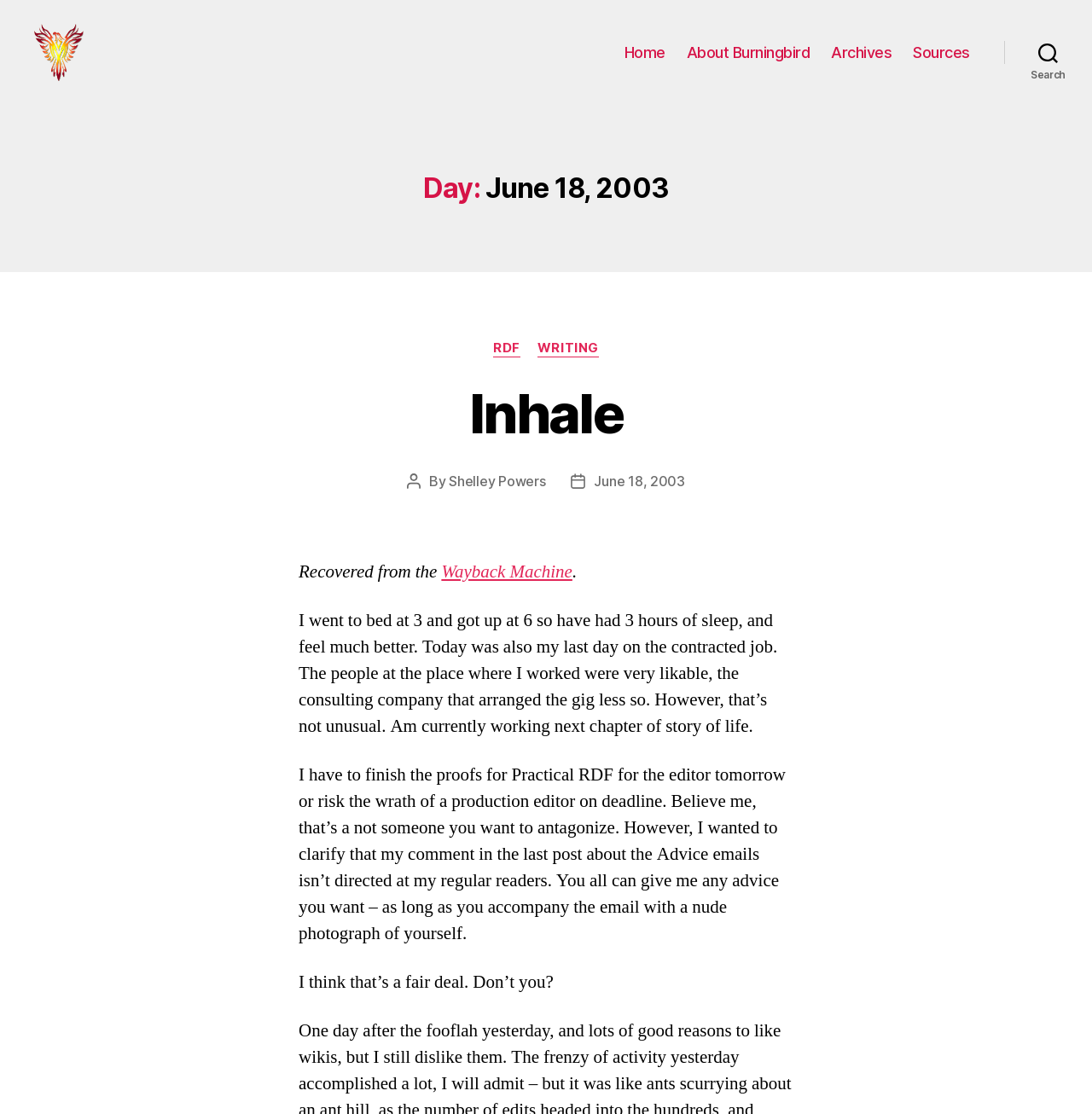What is the title of the current day's post?
Use the screenshot to answer the question with a single word or phrase.

Inhale